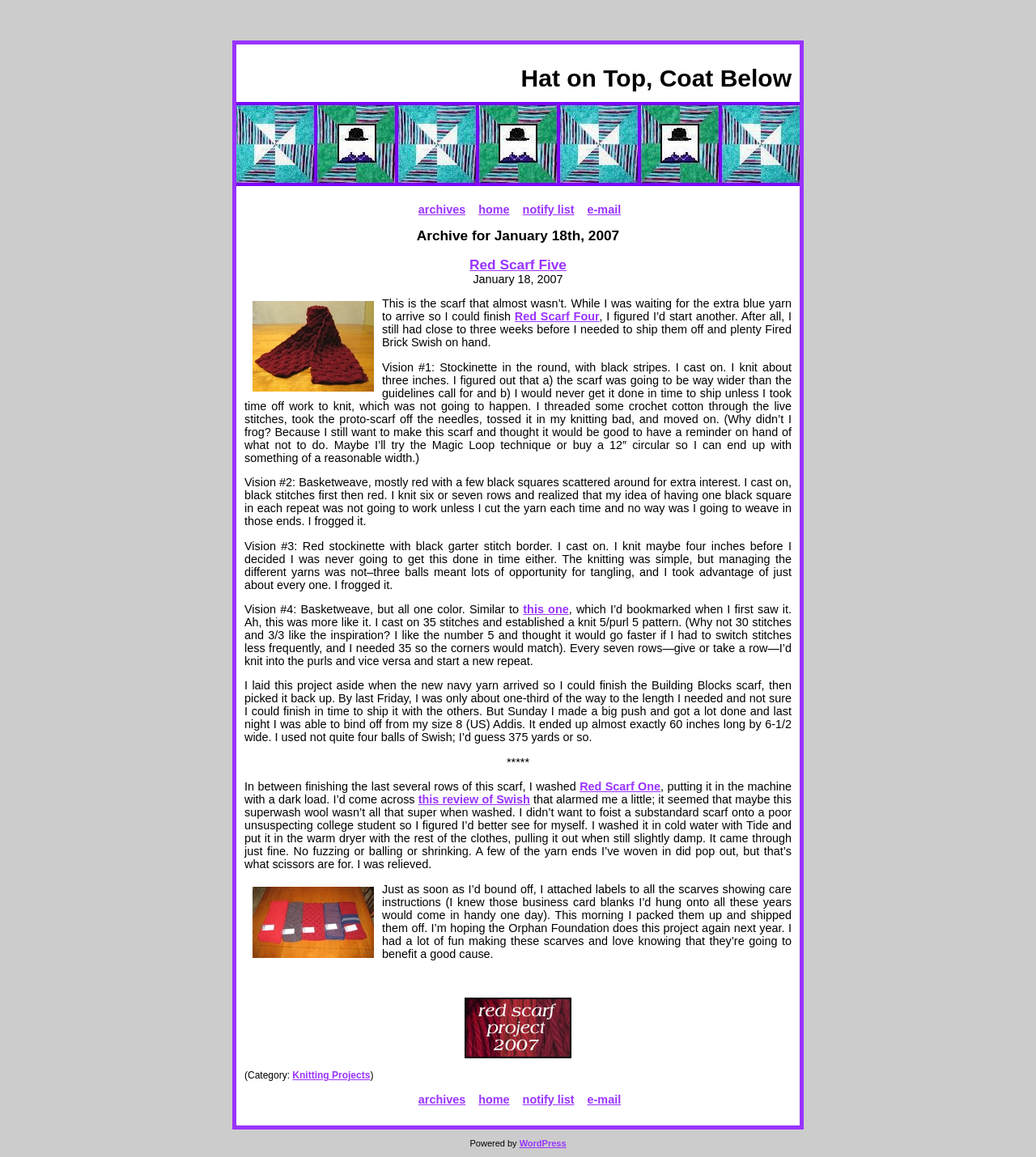Identify the bounding box coordinates of the clickable region required to complete the instruction: "Click on Red Scarf Five". The coordinates should be given as four float numbers within the range of 0 and 1, i.e., [left, top, right, bottom].

[0.453, 0.221, 0.547, 0.235]